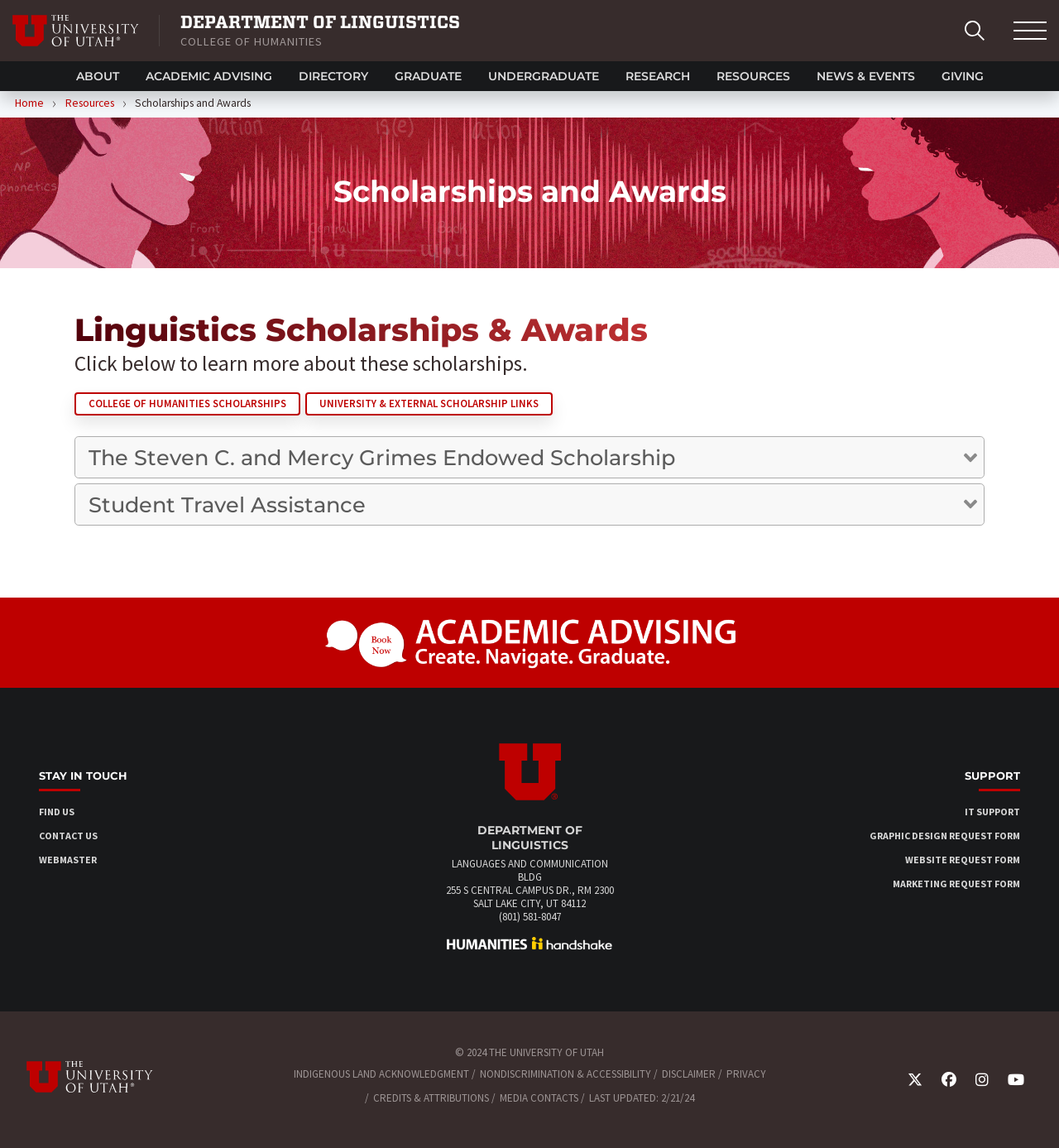Locate the bounding box coordinates of the area where you should click to accomplish the instruction: "Learn more about College of Humanities scholarships".

[0.17, 0.029, 0.305, 0.042]